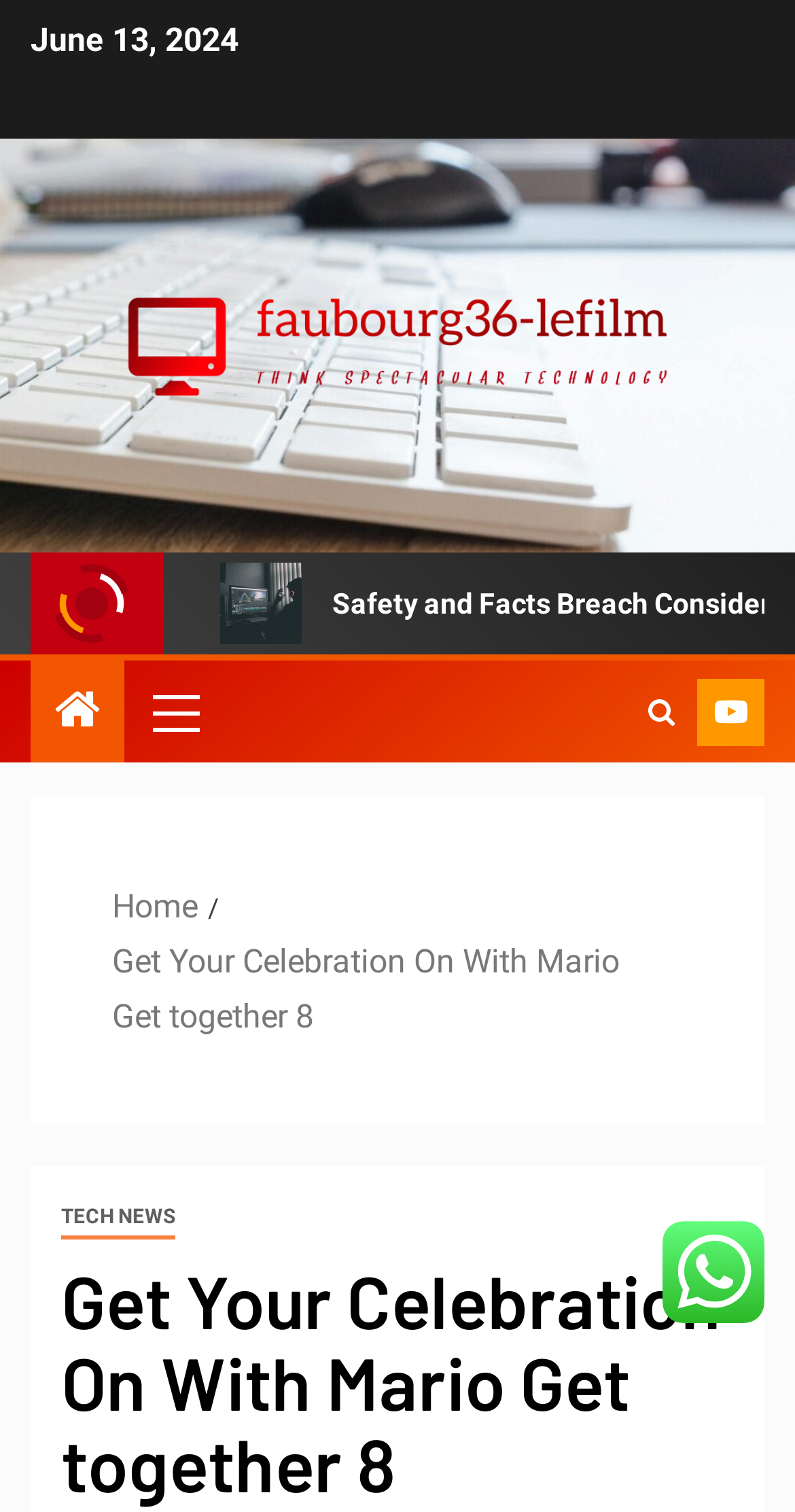Using the provided description: "title="Search"", find the bounding box coordinates of the corresponding UI element. The output should be four float numbers between 0 and 1, in the format [left, top, right, bottom].

[0.8, 0.445, 0.864, 0.497]